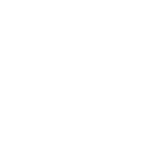Convey a detailed narrative of what is depicted in the image.

The image features the logo of Sun-In-One™, a company known for designing and manufacturing solar energy products. This emblem typically symbolizes their commitment to providing efficient solar solutions, including solar lights and power kits tailored for various applications. Sun-In-One™ focuses on integrating on-grid reliability with solar technology, catering to needs such as lighting for commercial and residential spaces, security, and renewable energy sustainability. The design represents innovation in the solar industry, reflecting the brand's dedication to enhancing everyday experiences through eco-friendly energy solutions.